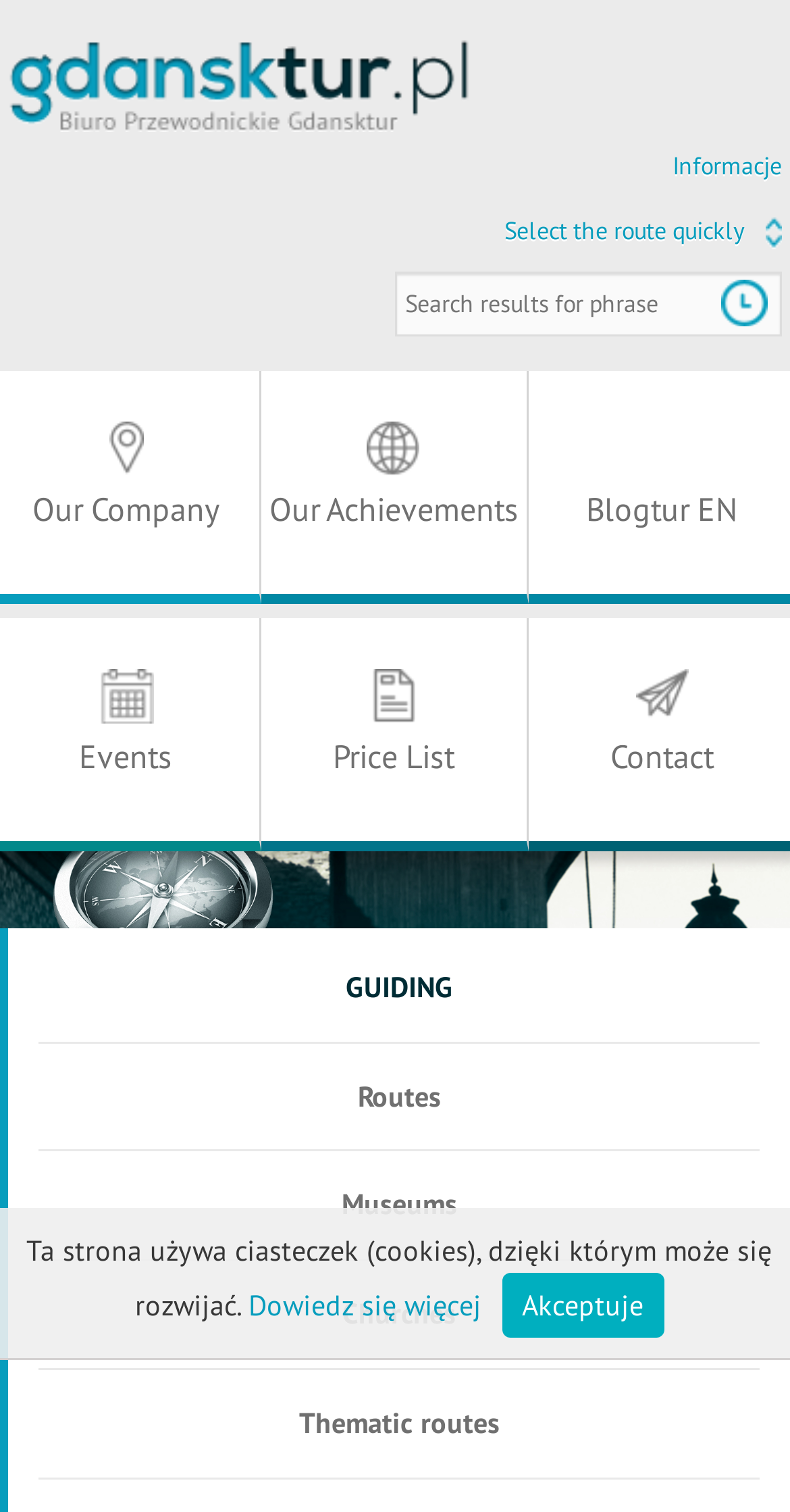Please provide a comprehensive response to the question based on the details in the image: What is the language of the text on the webpage?

The text 'Ta strona używa ciasteczek (cookies), dzięki którym może się rozwijać.' is in Polish, which suggests that the language of the text on the webpage is Polish.